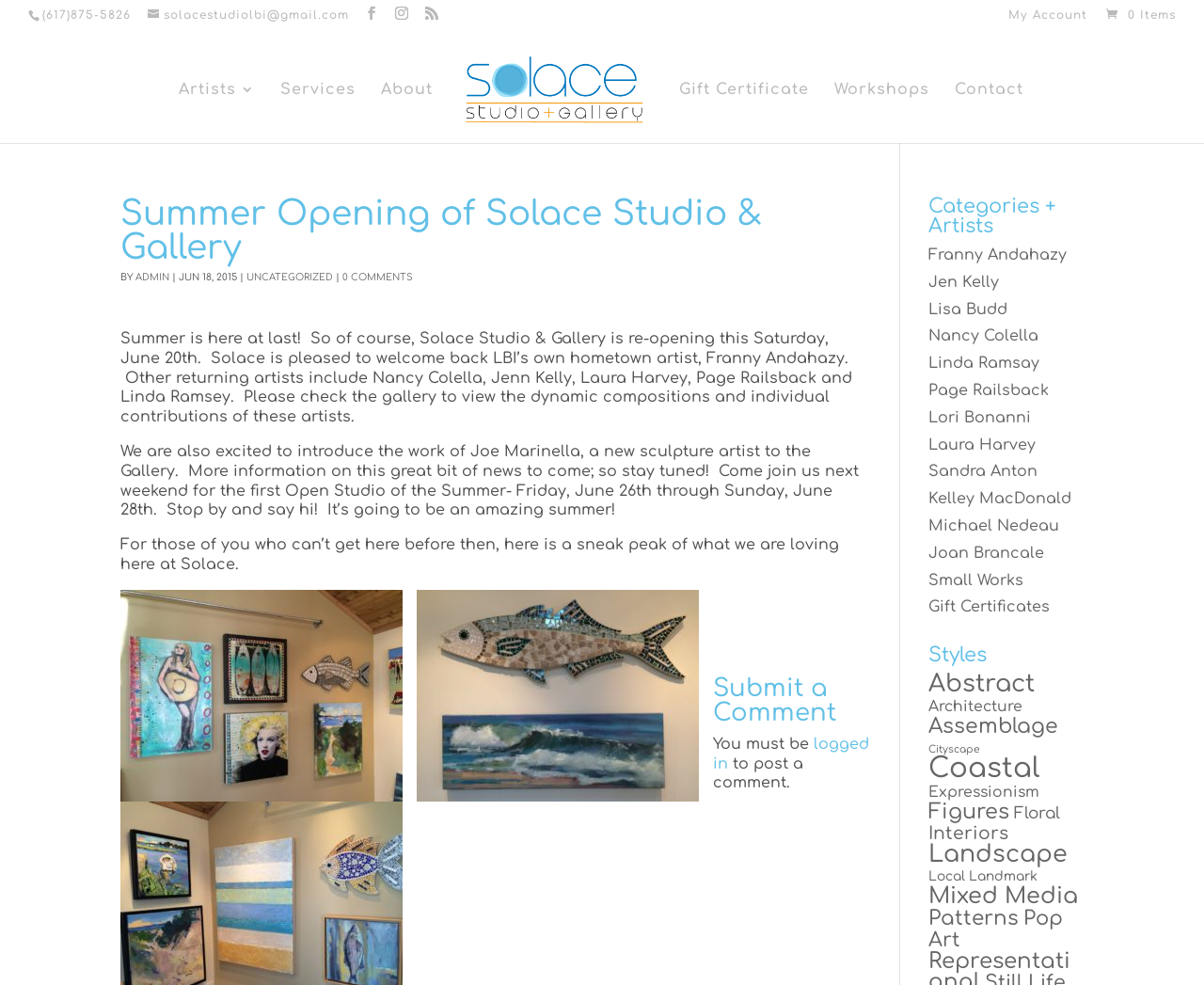Provide the bounding box coordinates of the HTML element described by the text: "Contact".

[0.793, 0.084, 0.85, 0.145]